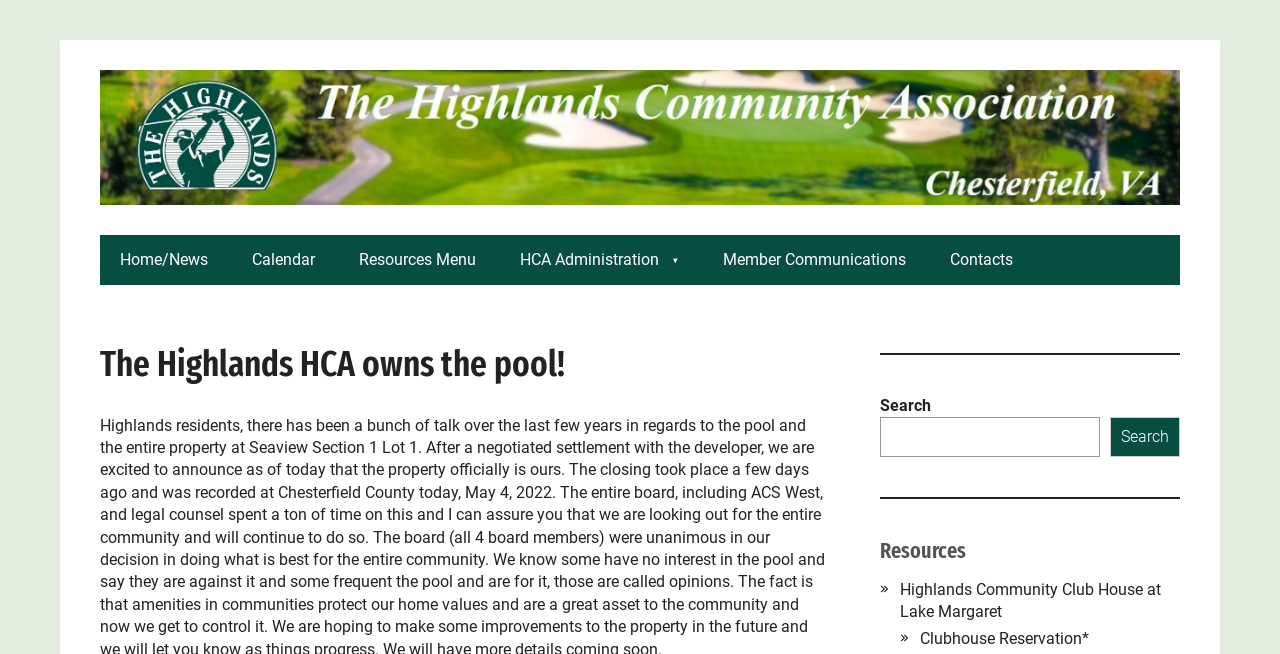Please provide the bounding box coordinates for the element that needs to be clicked to perform the following instruction: "go to home page". The coordinates should be given as four float numbers between 0 and 1, i.e., [left, top, right, bottom].

[0.078, 0.359, 0.178, 0.436]